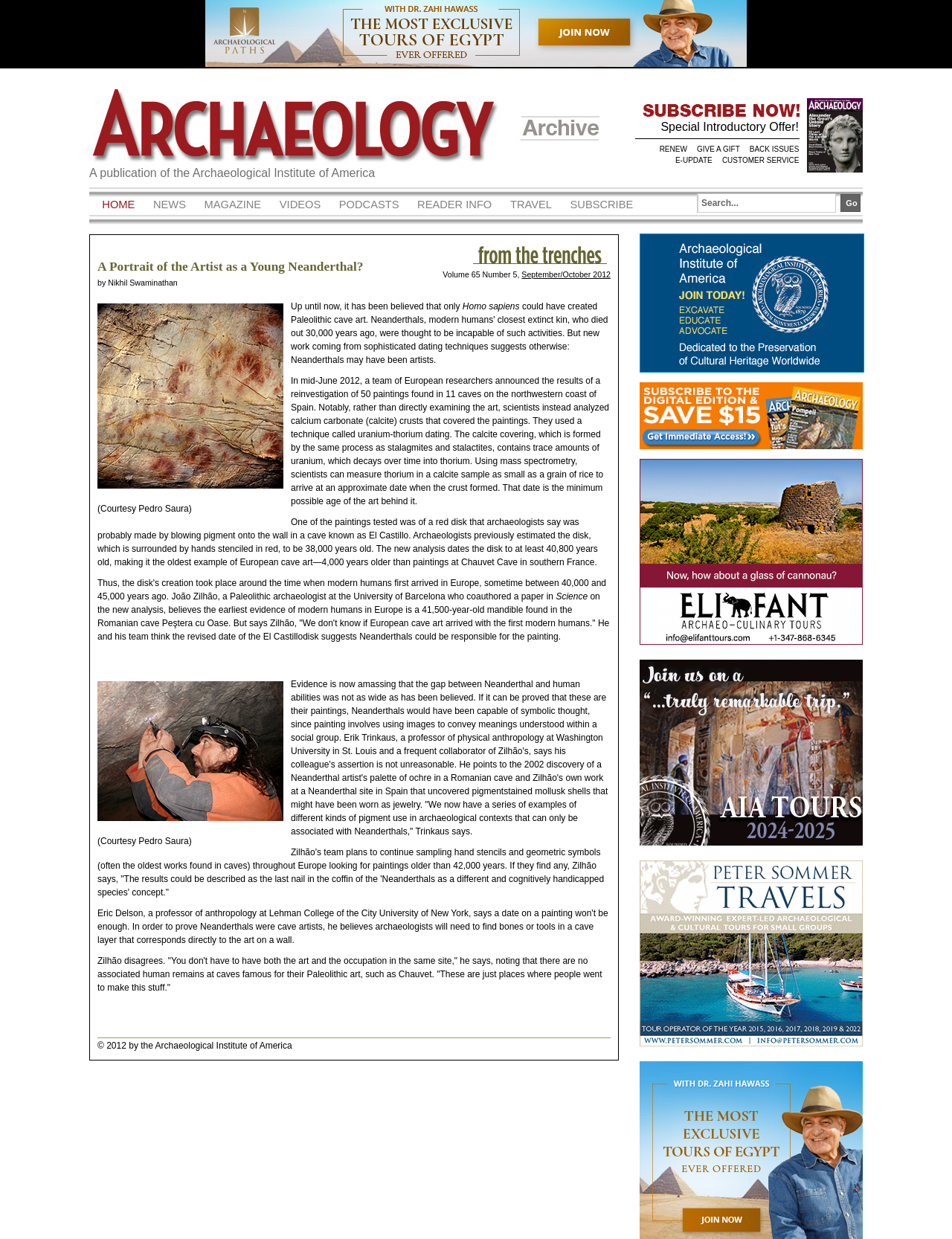Locate the bounding box coordinates of the element that should be clicked to fulfill the instruction: "Subscribe to the magazine".

[0.593, 0.158, 0.671, 0.172]